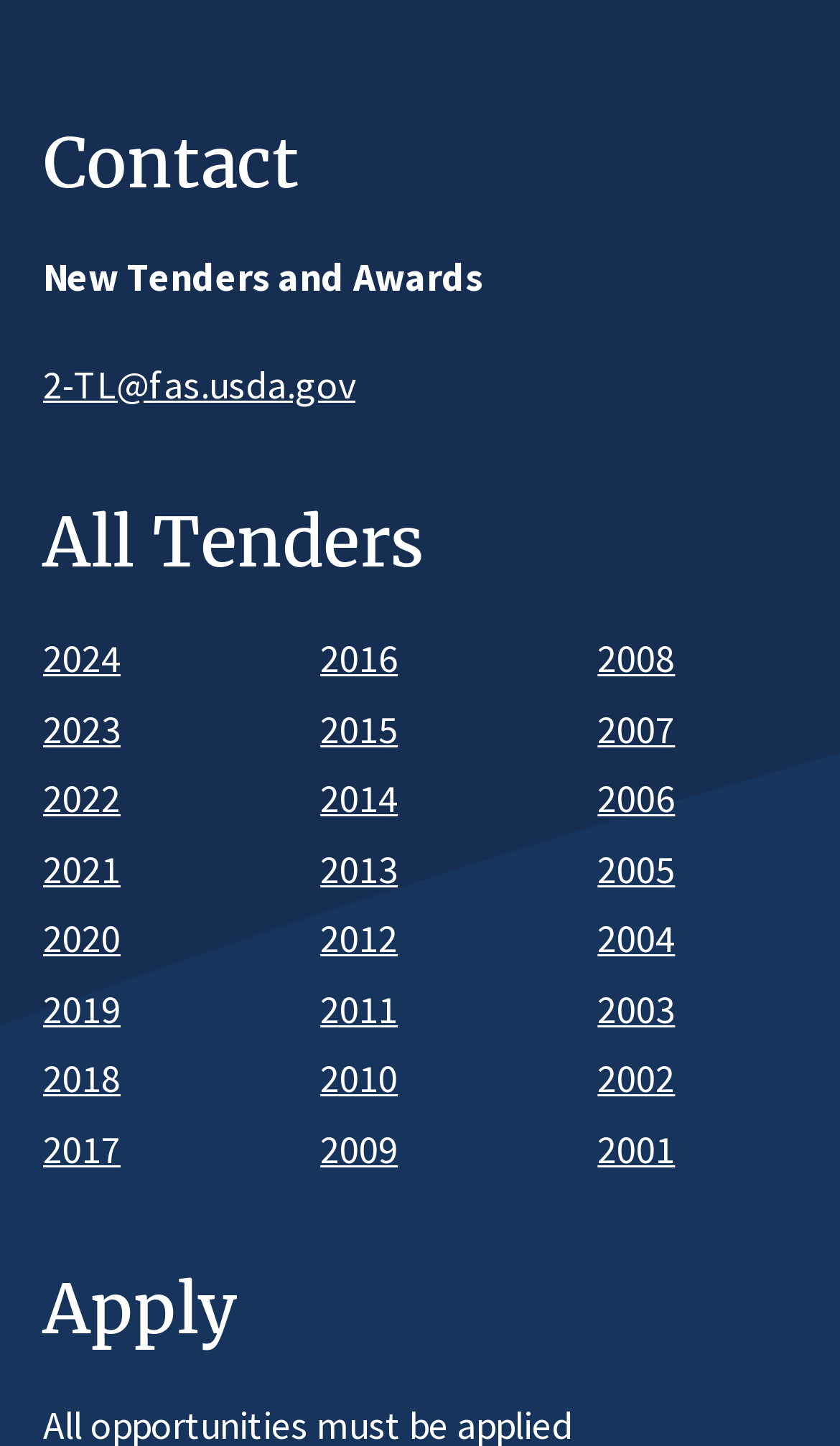Locate the bounding box coordinates of the element you need to click to accomplish the task described by this instruction: "View new tenders and awards".

[0.051, 0.174, 0.574, 0.209]